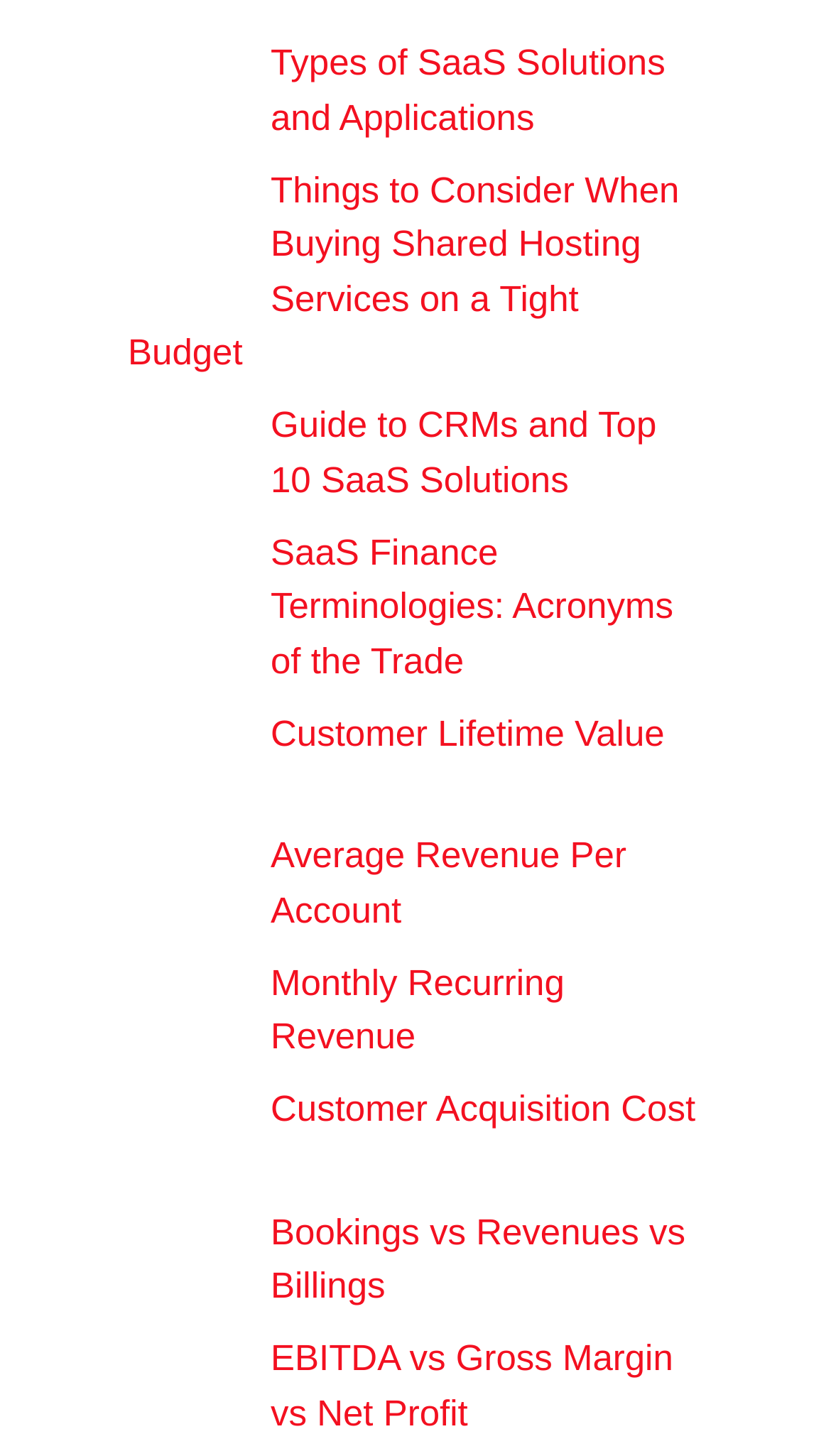Provide a short, one-word or phrase answer to the question below:
How many links are on this webpage?

16